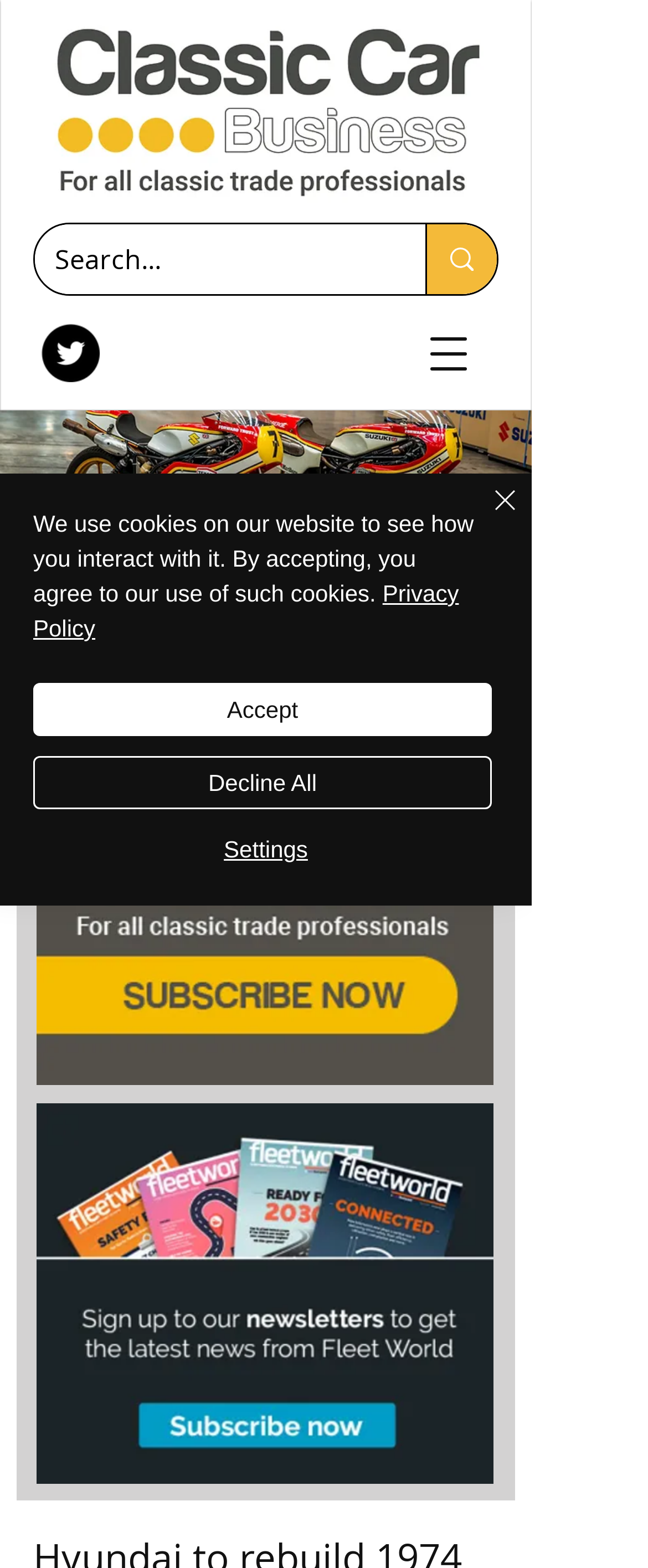Give a detailed account of the webpage's layout and content.

This webpage is about Classic Car Business, specifically featuring an article about Hyundai rebuilding a 1974 concept with Giugiaro. At the top left, there is a logo of Classic Car Business, accompanied by a social bar with a Twitter link and icon. Below the logo, there is a search bar with a search button and a magnifying glass icon.

On the top right, there is a navigation menu button. Above the main content, there is a large header image of a car. The main content is divided into sections, with a heading "News" at the top. Below the heading, there is a large image of a car, followed by a link to an article or advertisement.

On the right side of the page, there is a vertical column with multiple images, including a subscribe button and another car image. At the bottom of the page, there is a cookie policy alert with buttons to accept, decline, or adjust settings. The alert also includes a link to the Privacy Policy.